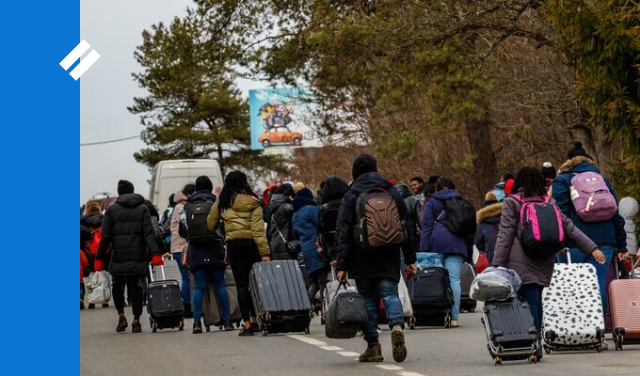Analyze the image and provide a detailed answer to the question: What is the weather like in the scene?

The individuals in the image are dressed in warm clothing, which reflects the cold weather, suggesting that the scene is taking place during a cold season or in a cold climate.